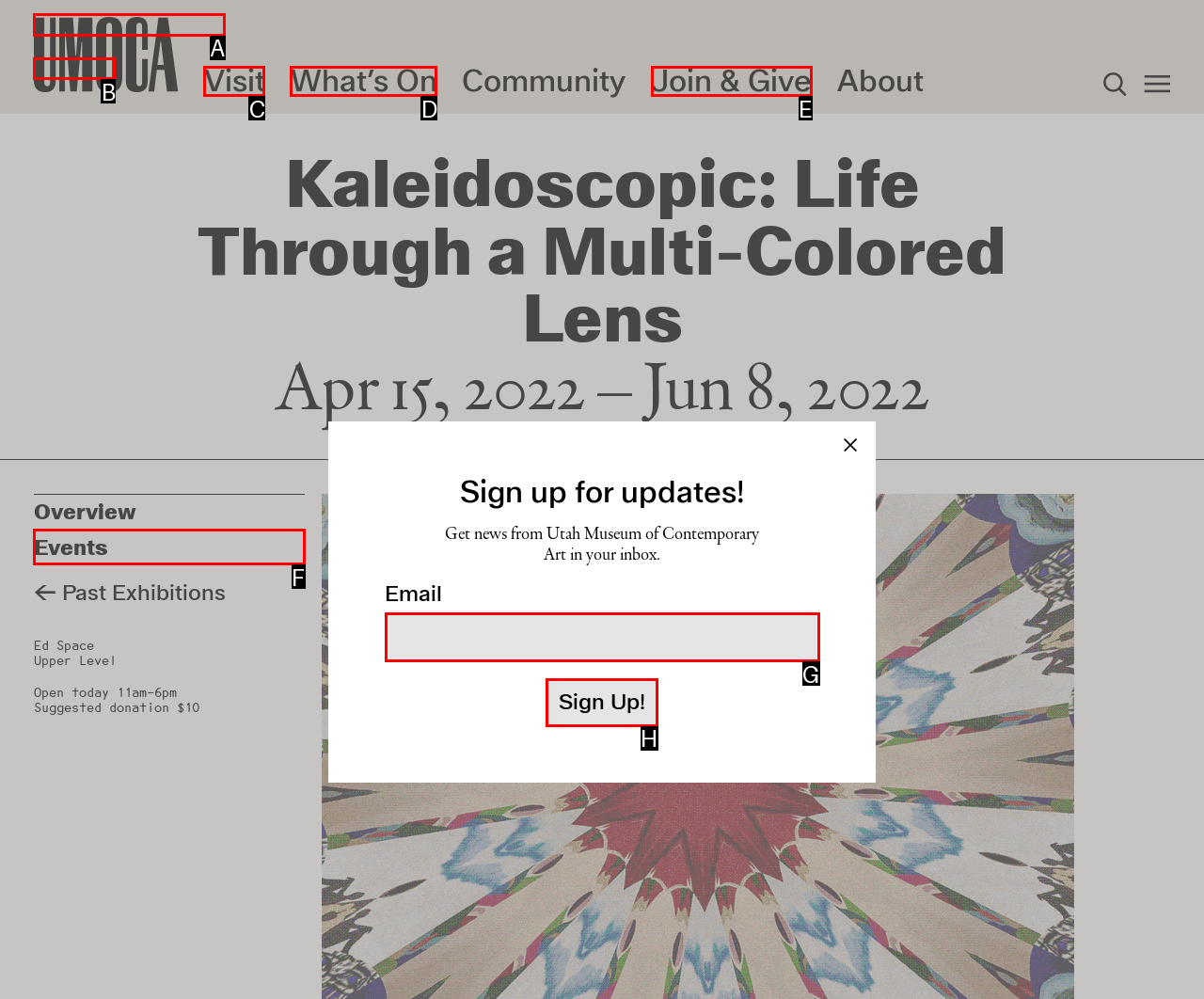Which lettered option should be clicked to achieve the task: Click the 'Artist Submissions' link? Choose from the given choices.

A